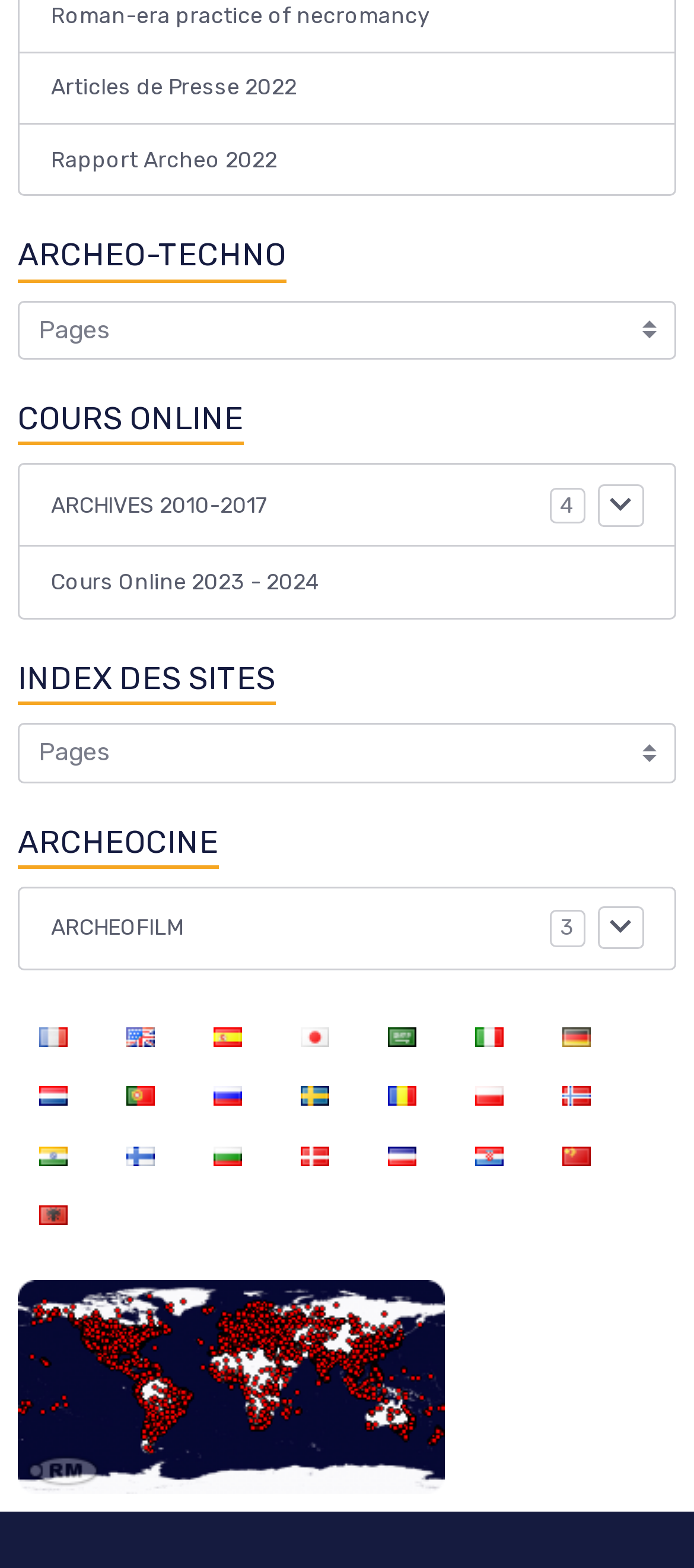Extract the bounding box coordinates of the UI element described: "title="Chinese (Simplified)"". Provide the coordinates in the format [left, top, right, bottom] with values ranging from 0 to 1.

[0.779, 0.717, 0.879, 0.755]